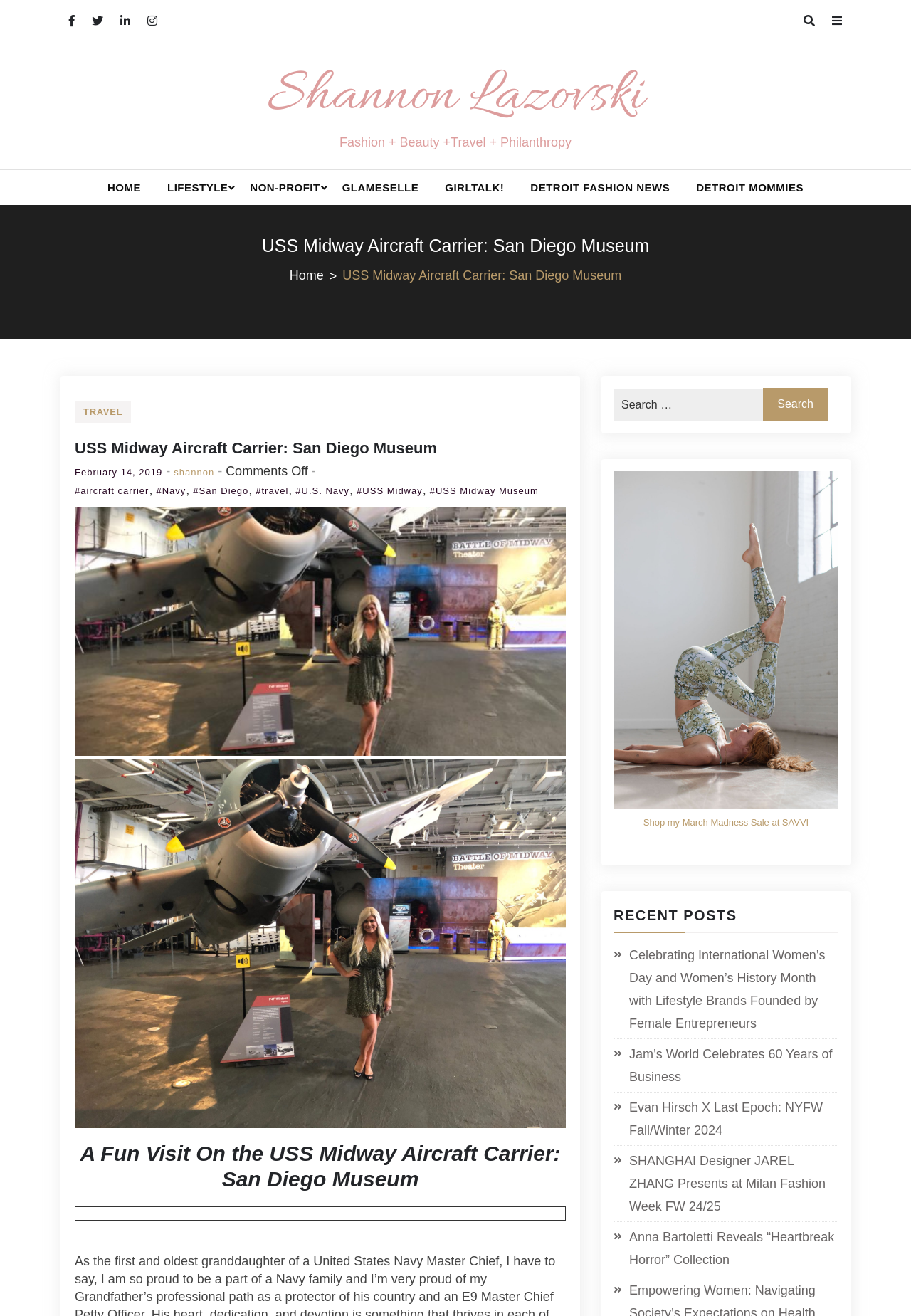Calculate the bounding box coordinates of the UI element given the description: "#aircraft carrier".

[0.082, 0.369, 0.164, 0.377]